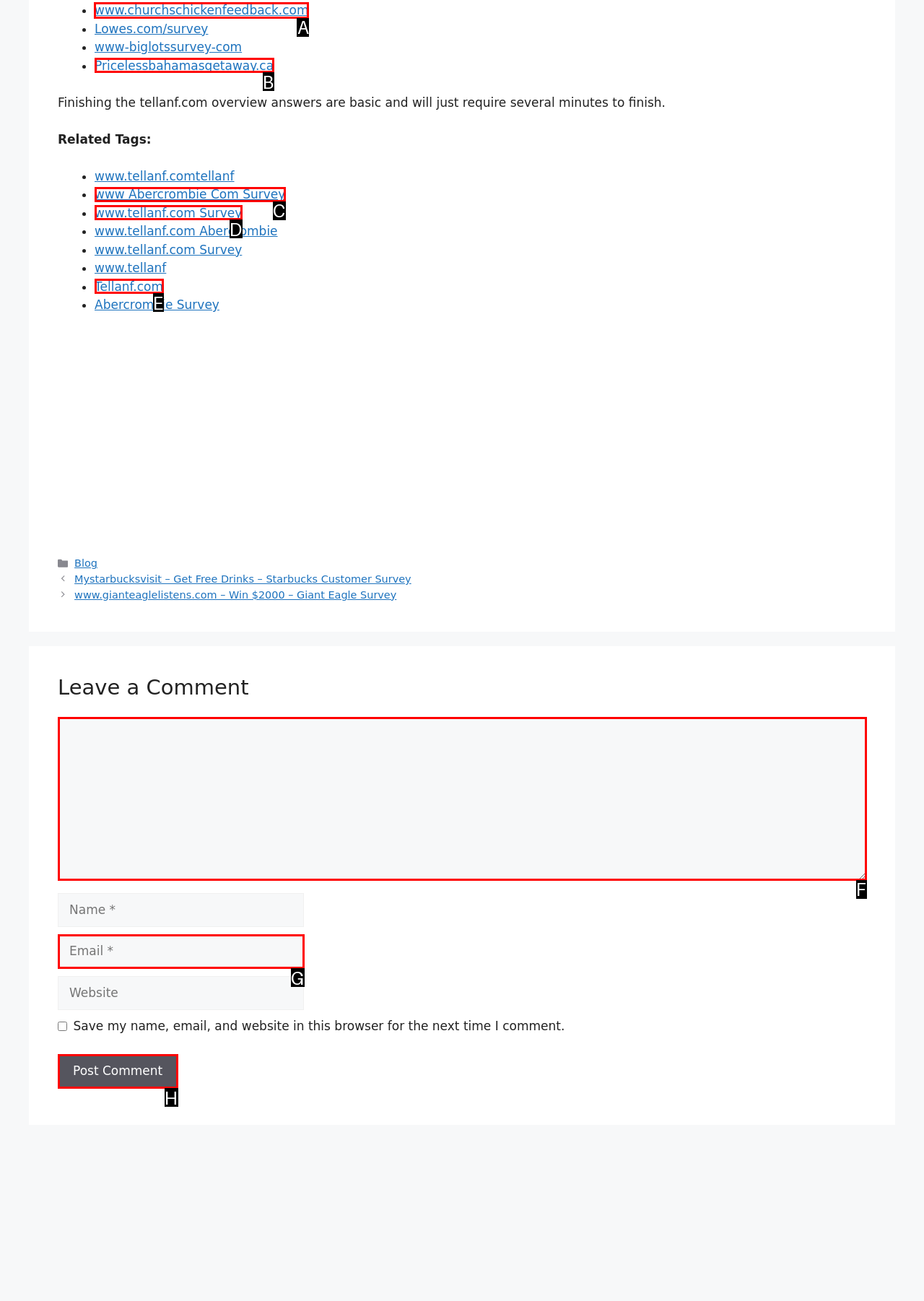Which lettered option should be clicked to perform the following task: Click the link to go to www.churchschickenfeedback.com
Respond with the letter of the appropriate option.

A